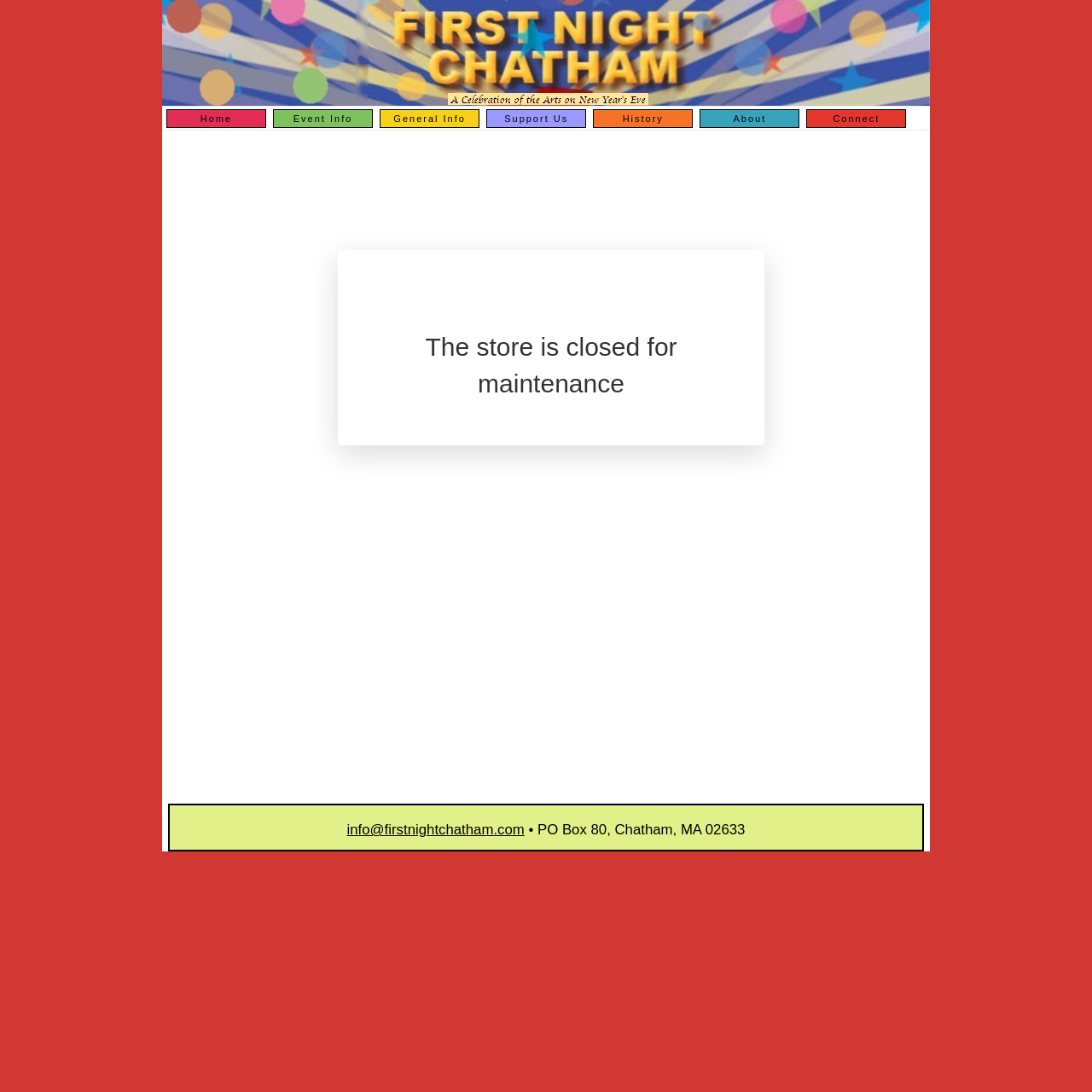Answer the following query with a single word or phrase:
What is the status of the store?

Closed for maintenance